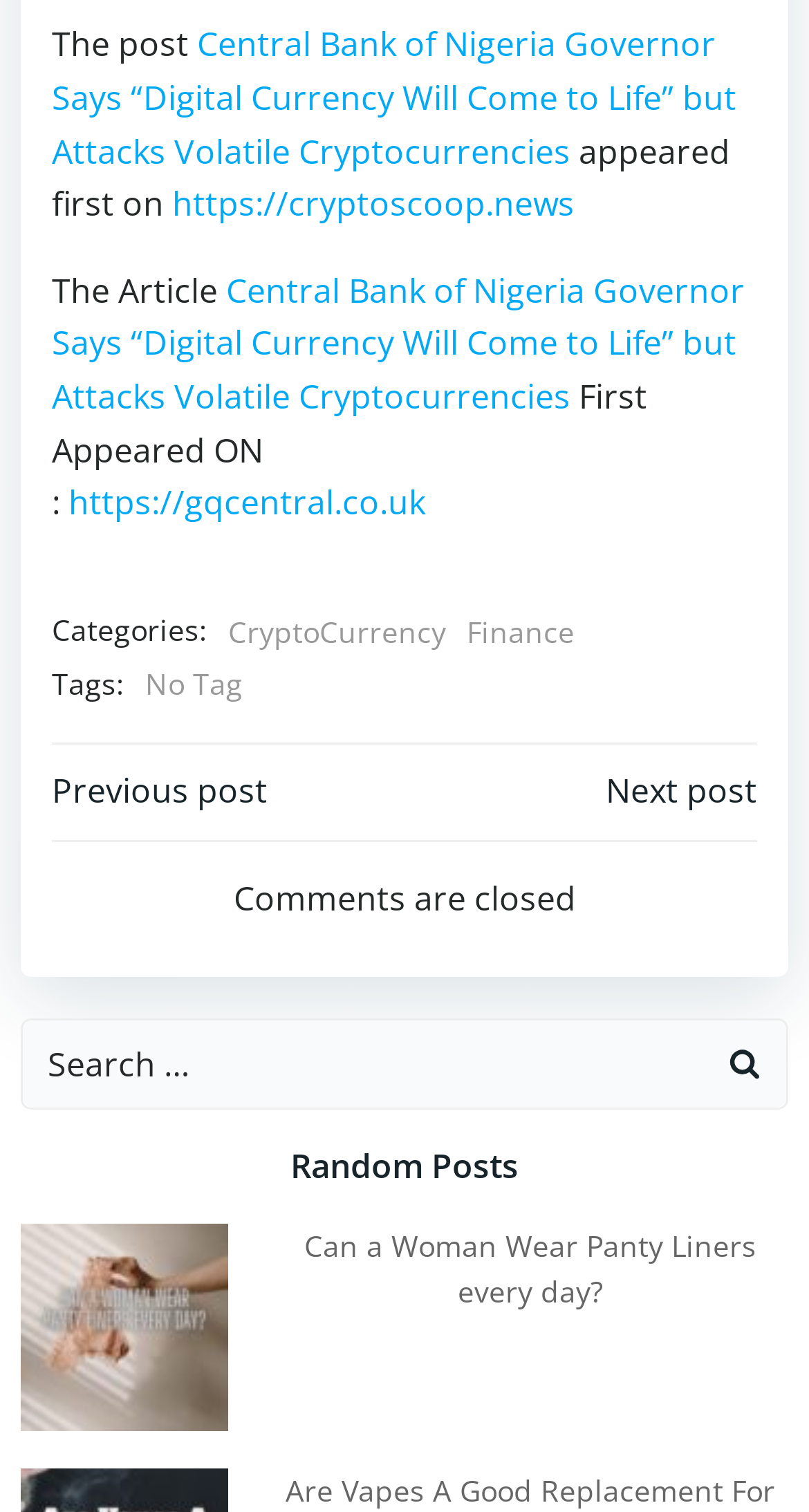What is the topic of the random post?
From the image, provide a succinct answer in one word or a short phrase.

Can a Woman Wear Panty Liners every day?